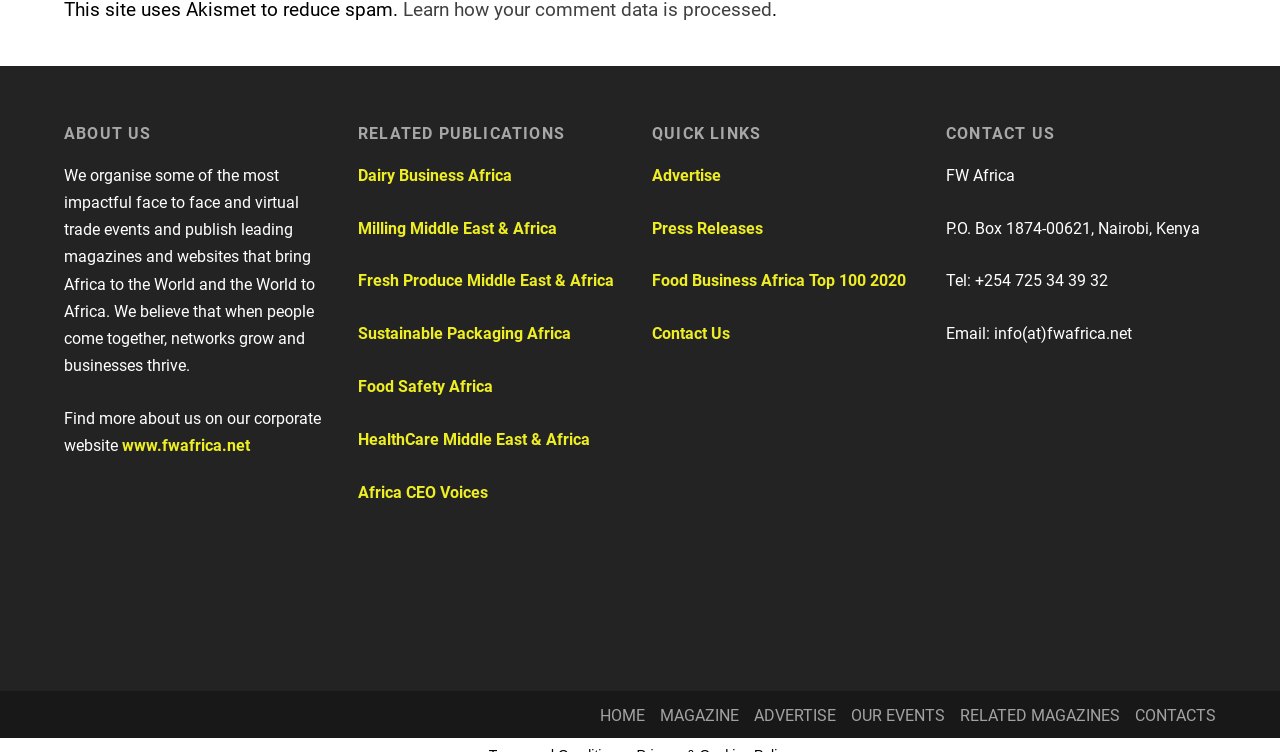Specify the bounding box coordinates of the area to click in order to execute this command: 'Visit the corporate website'. The coordinates should consist of four float numbers ranging from 0 to 1, and should be formatted as [left, top, right, bottom].

[0.095, 0.609, 0.195, 0.635]